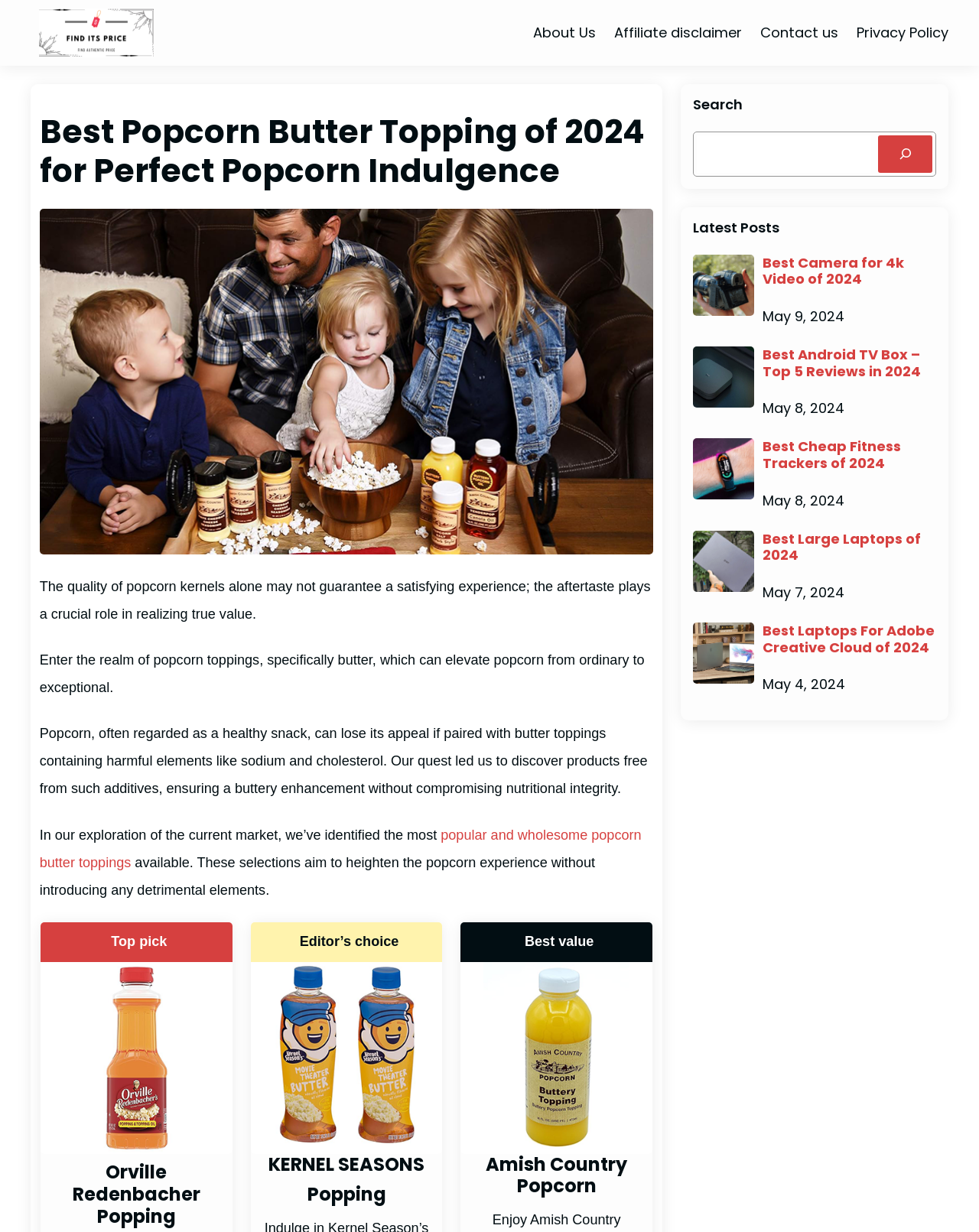Kindly determine the bounding box coordinates of the area that needs to be clicked to fulfill this instruction: "View the 'Best Camera for 4k Video of 2024' post".

[0.708, 0.206, 0.77, 0.256]